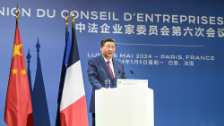What languages are displayed on the backdrop?
Please answer the question with a single word or phrase, referencing the image.

French and Chinese